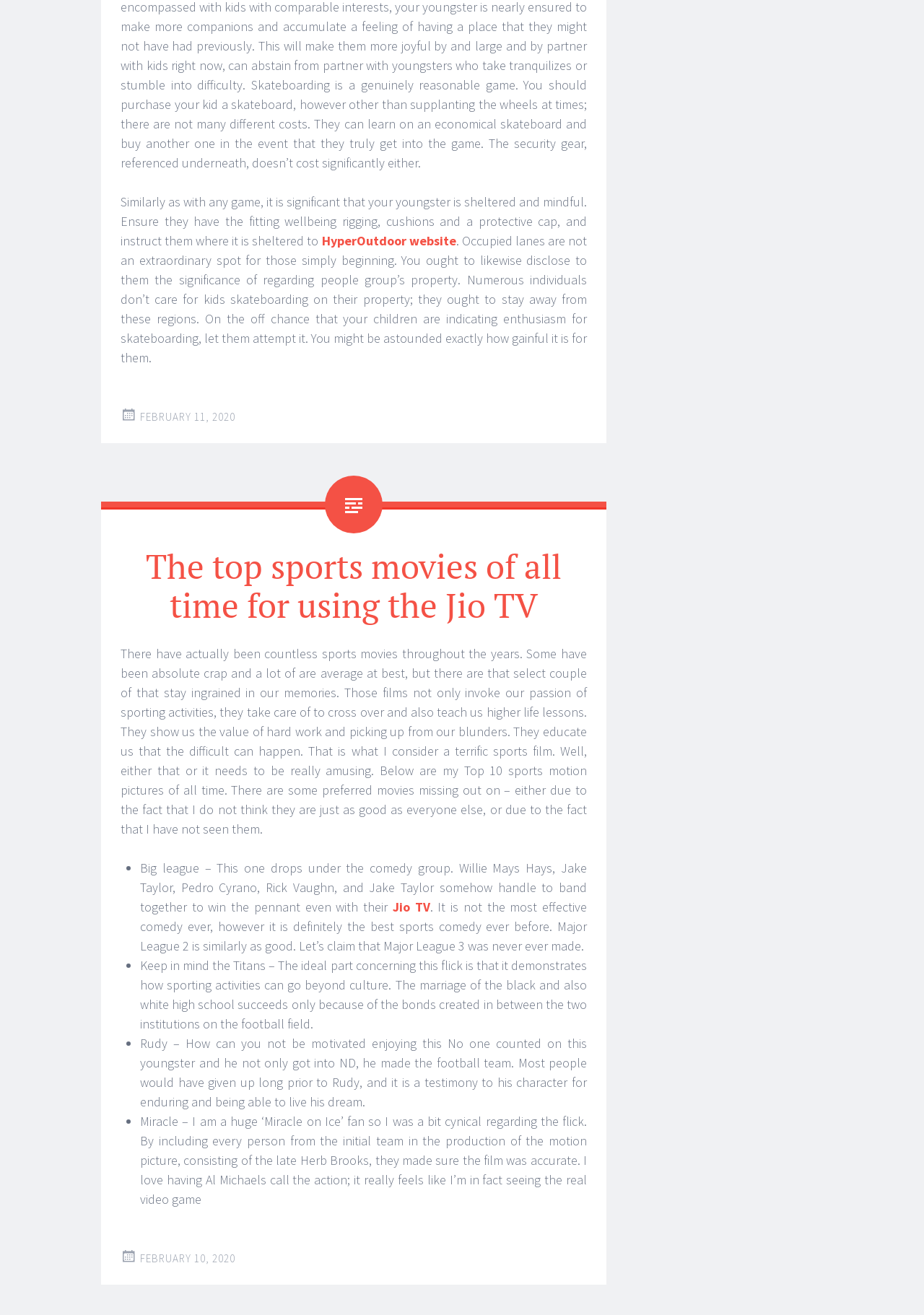What is the date of the article?
Utilize the information in the image to give a detailed answer to the question.

The article has a footer section that mentions the date 'FEBRUARY 11, 2020', which appears to be the date the article was published.